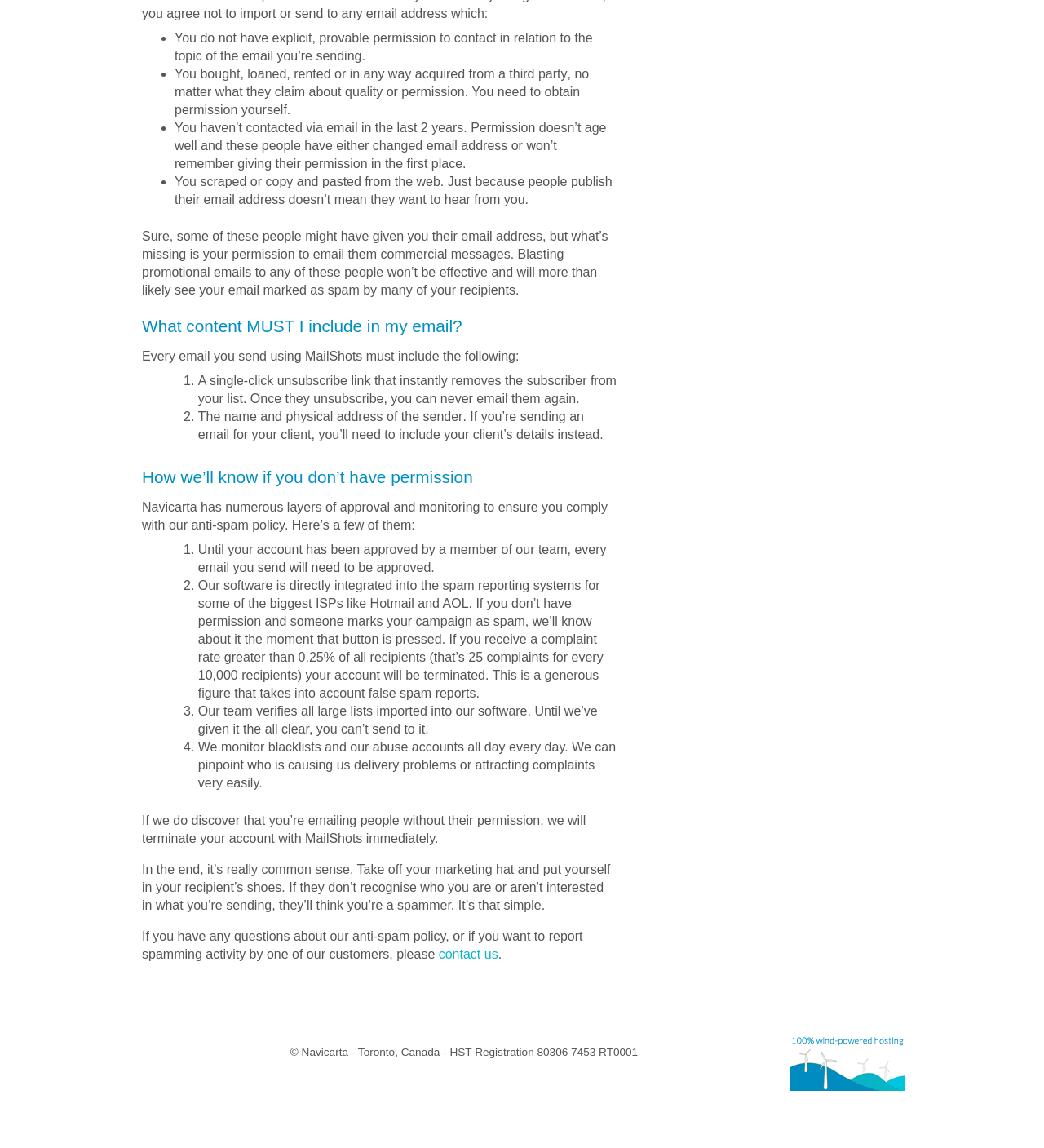Respond to the following query with just one word or a short phrase: 
What is required to be included in every email sent using MailShots?

Unsubscribe link and sender's details